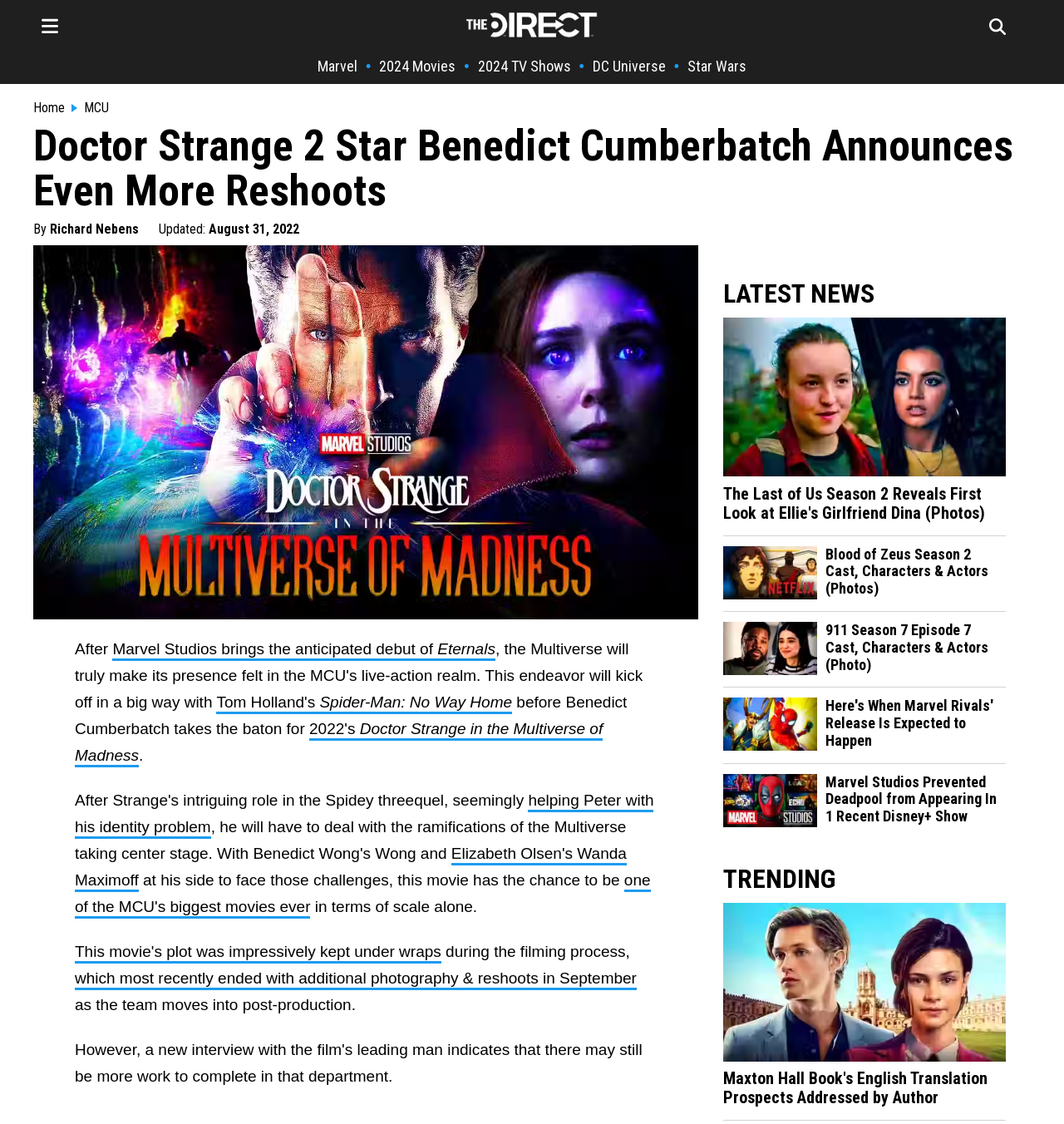Bounding box coordinates are specified in the format (top-left x, top-left y, bottom-right x, bottom-right y). All values are floating point numbers bounded between 0 and 1. Please provide the bounding box coordinate of the region this sentence describes: 2024 Movies

[0.356, 0.051, 0.428, 0.067]